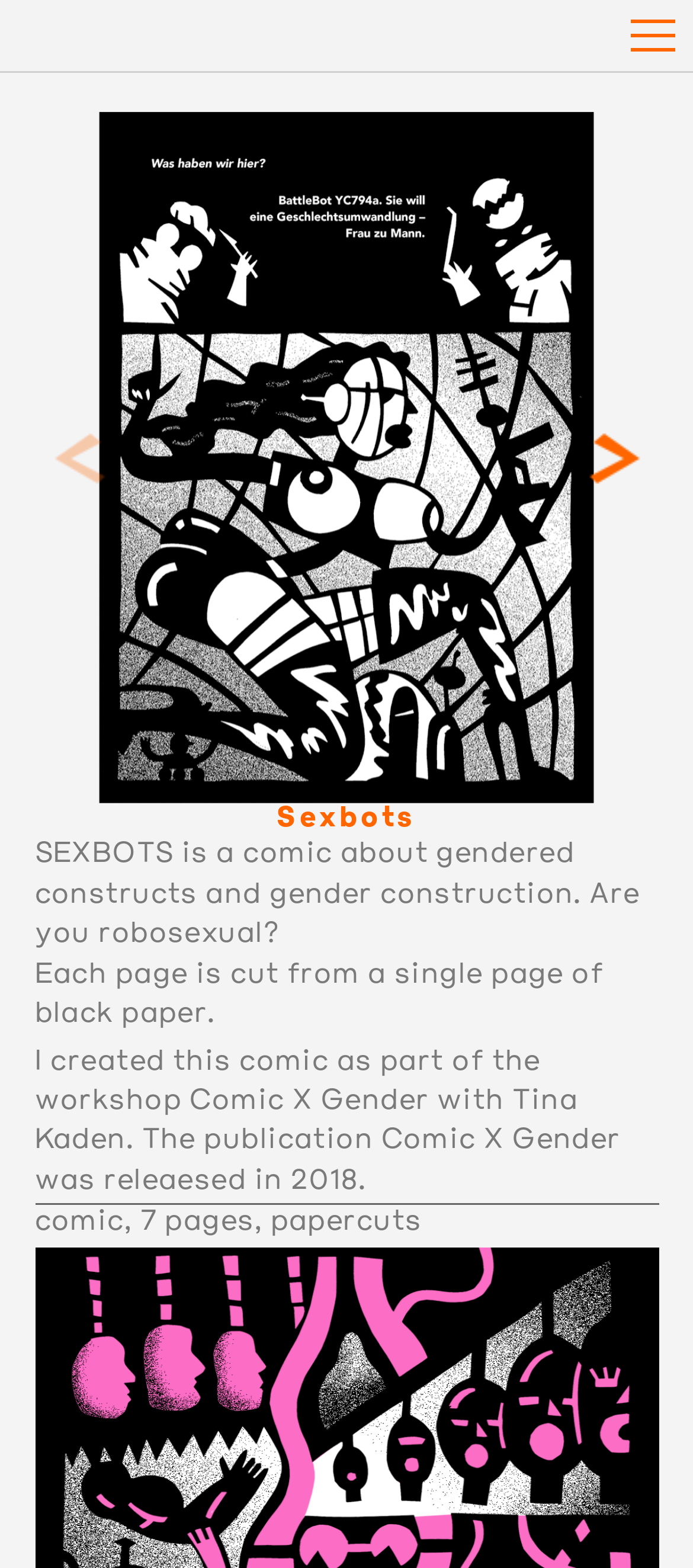What is the material used to create the comic?
Please answer the question as detailed as possible based on the image.

I determined the answer by reading the StaticText element with the text 'Each page is cut from a single page of black paper.' at coordinates [0.05, 0.608, 0.871, 0.655]. This text explicitly states the material used to create the comic.